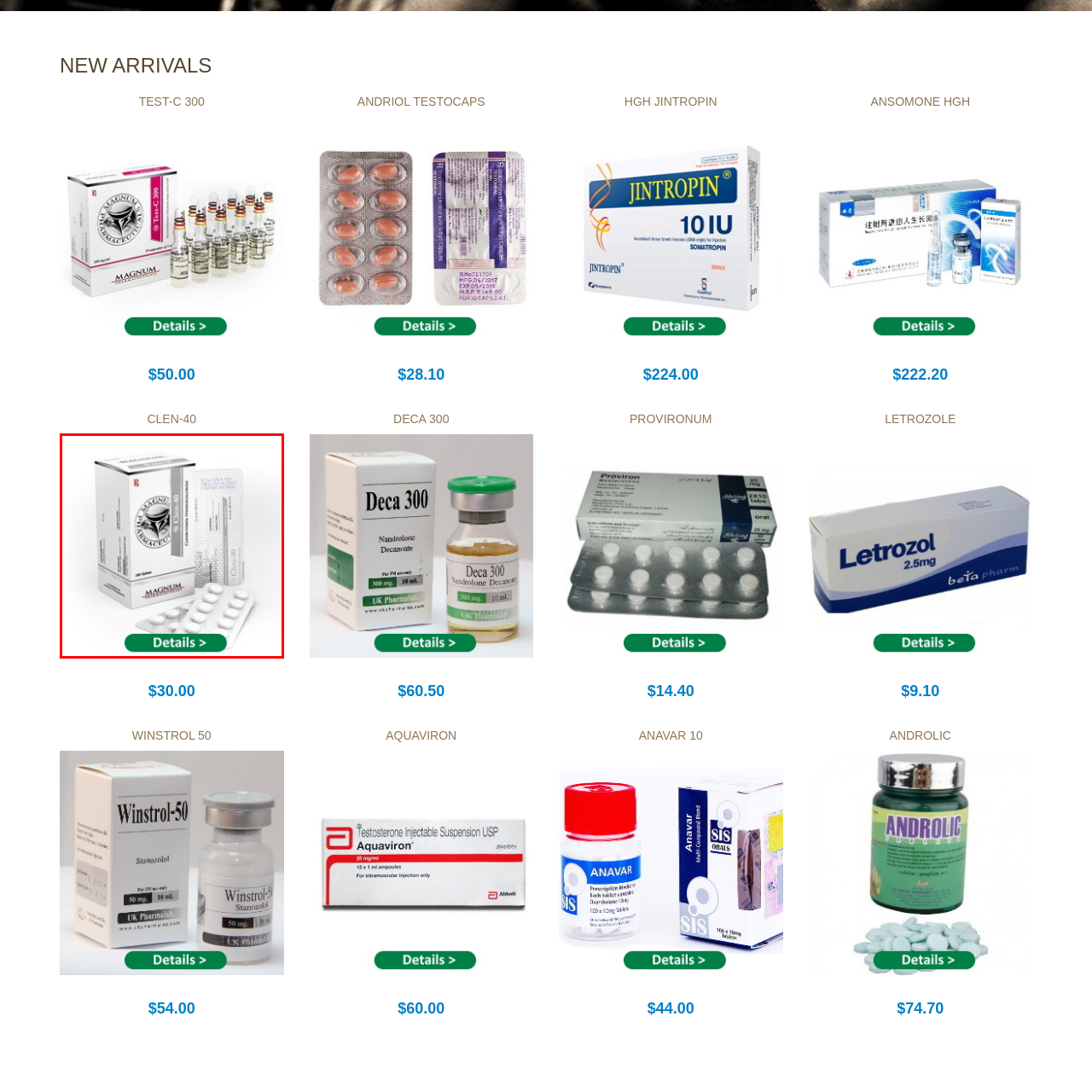View the area enclosed by the red box, What is the shape of the medication contained in the blister packs? Respond using one word or phrase.

Tablets